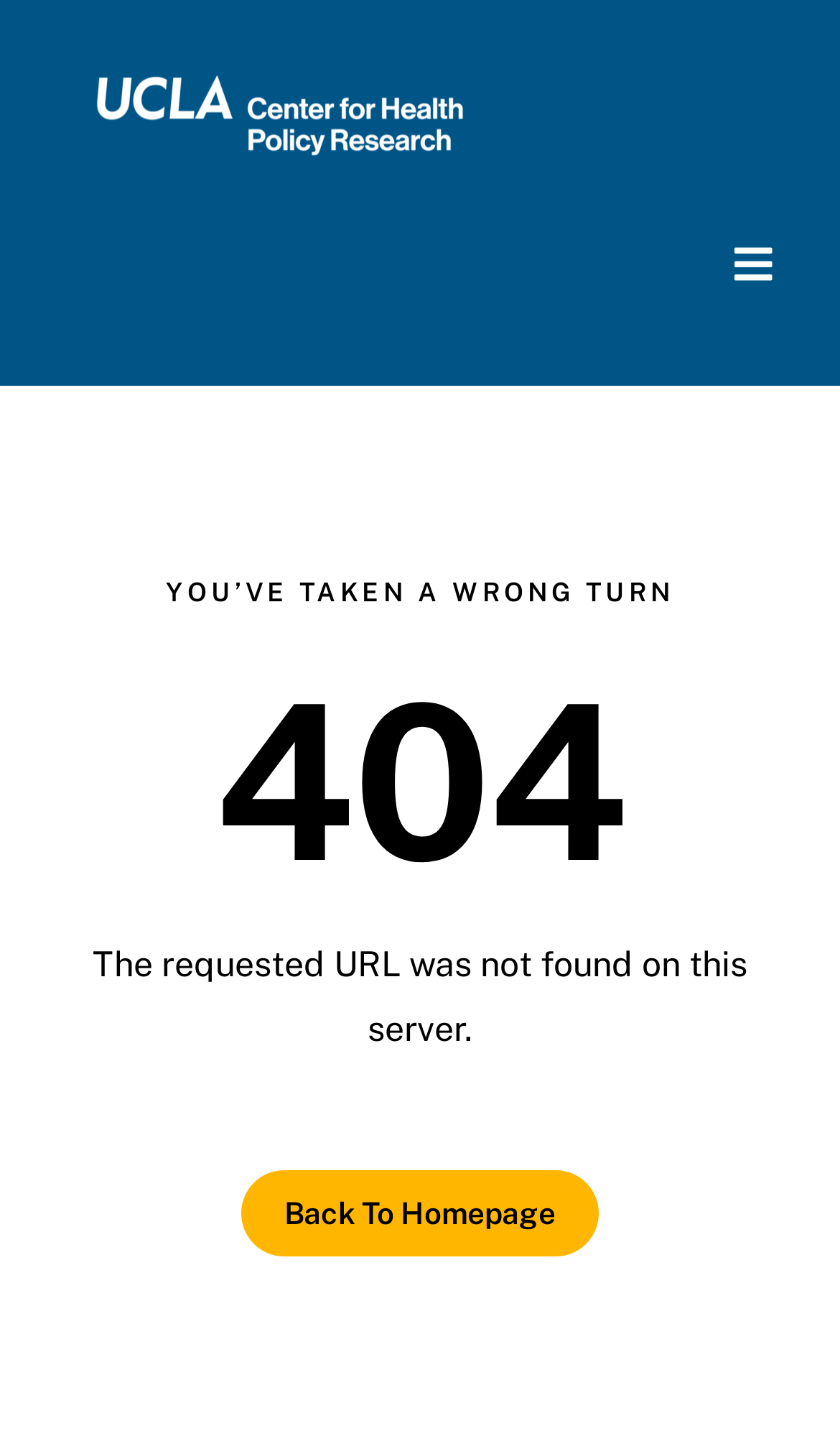Determine the bounding box coordinates of the clickable region to execute the instruction: "Return to the homepage". The coordinates should be four float numbers between 0 and 1, denoted as [left, top, right, bottom].

[0.287, 0.815, 0.713, 0.875]